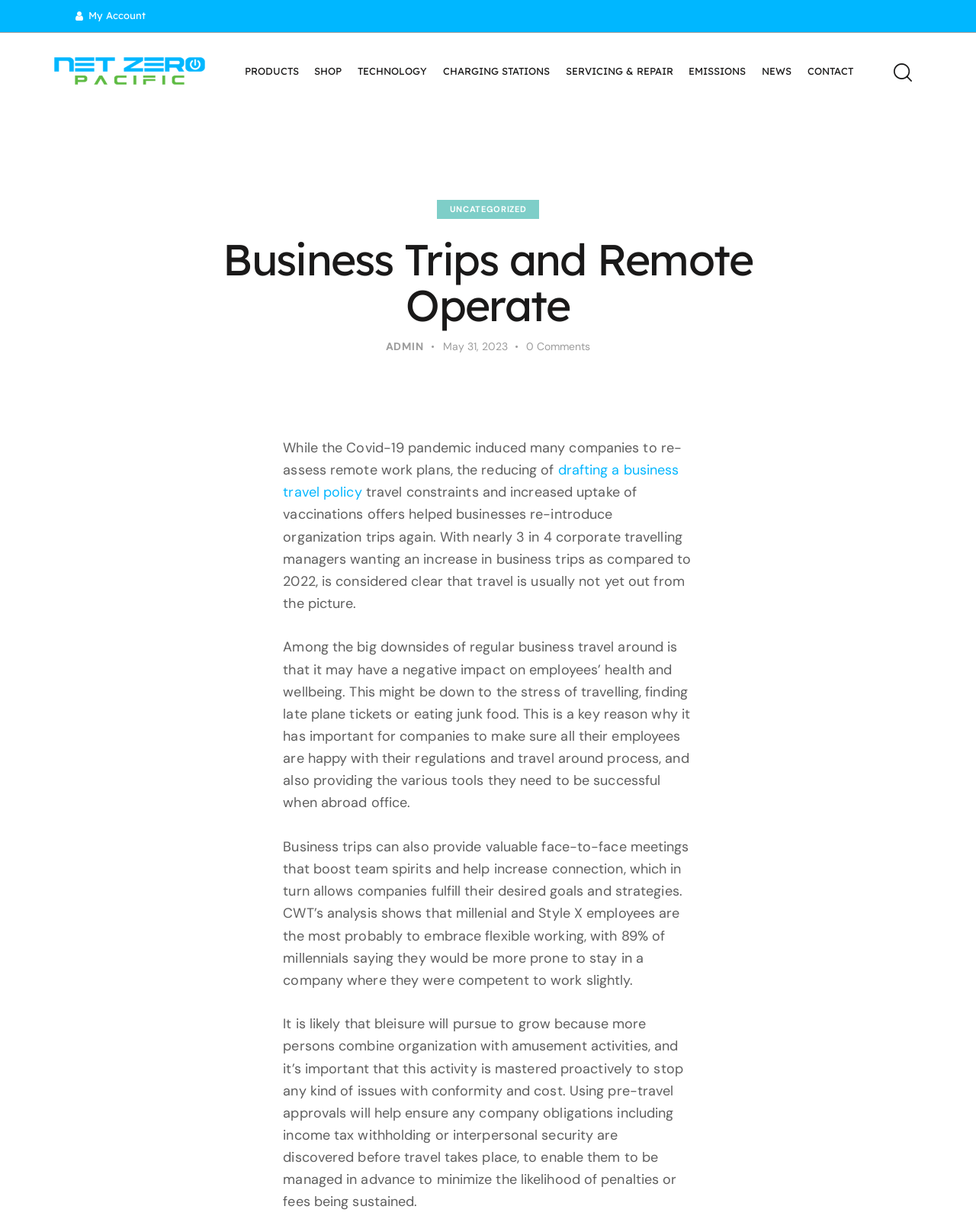Locate the bounding box coordinates of the clickable area needed to fulfill the instruction: "Read drafting a business travel policy".

[0.29, 0.374, 0.696, 0.407]